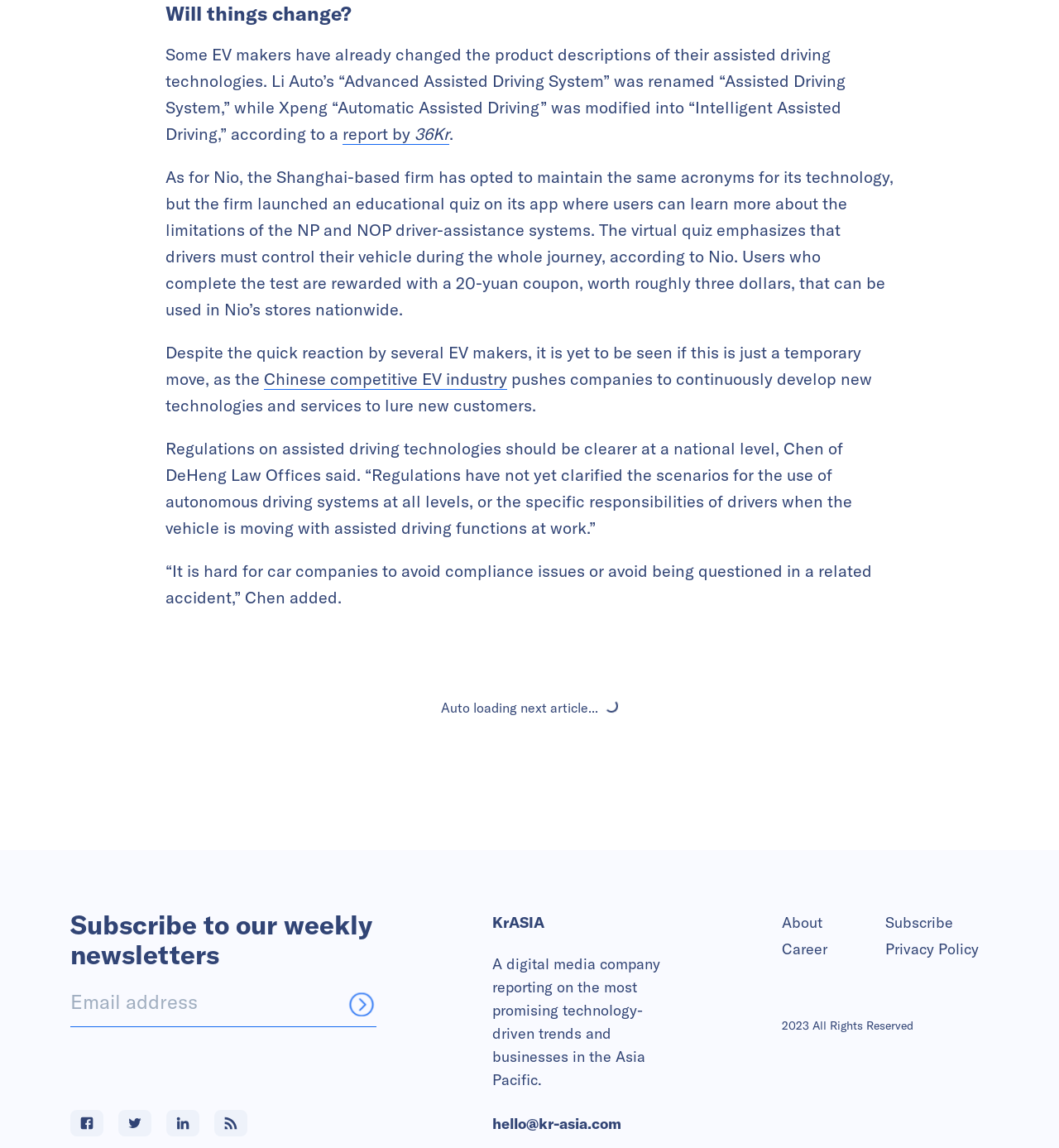Locate the UI element described by aria-label="Email" name="email" placeholder="Email address" in the provided webpage screenshot. Return the bounding box coordinates in the format (top-left x, top-left y, bottom-right x, bottom-right y), ensuring all values are between 0 and 1.

[0.066, 0.862, 0.355, 0.895]